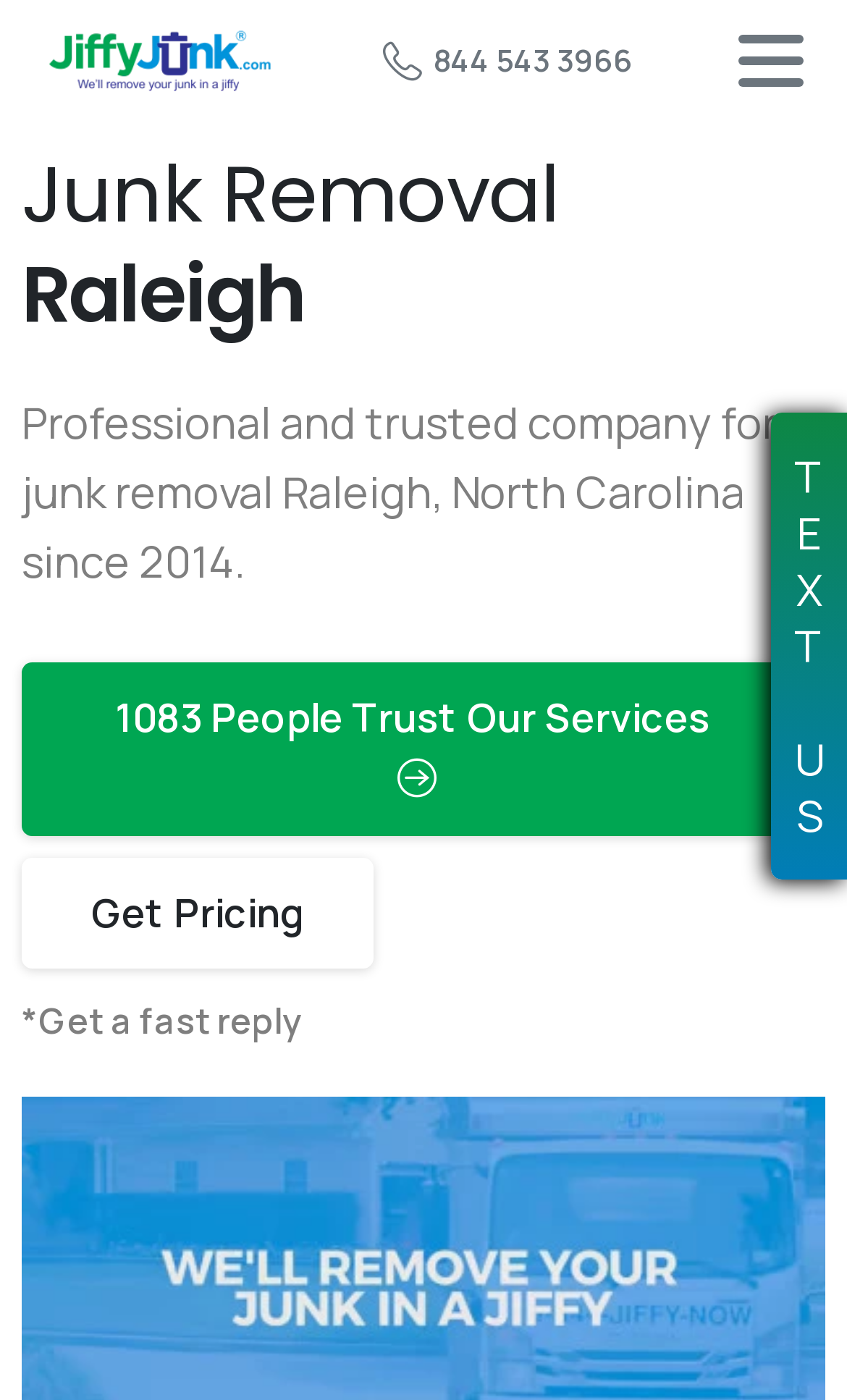Please find the main title text of this webpage.

Junk Removal Raleigh